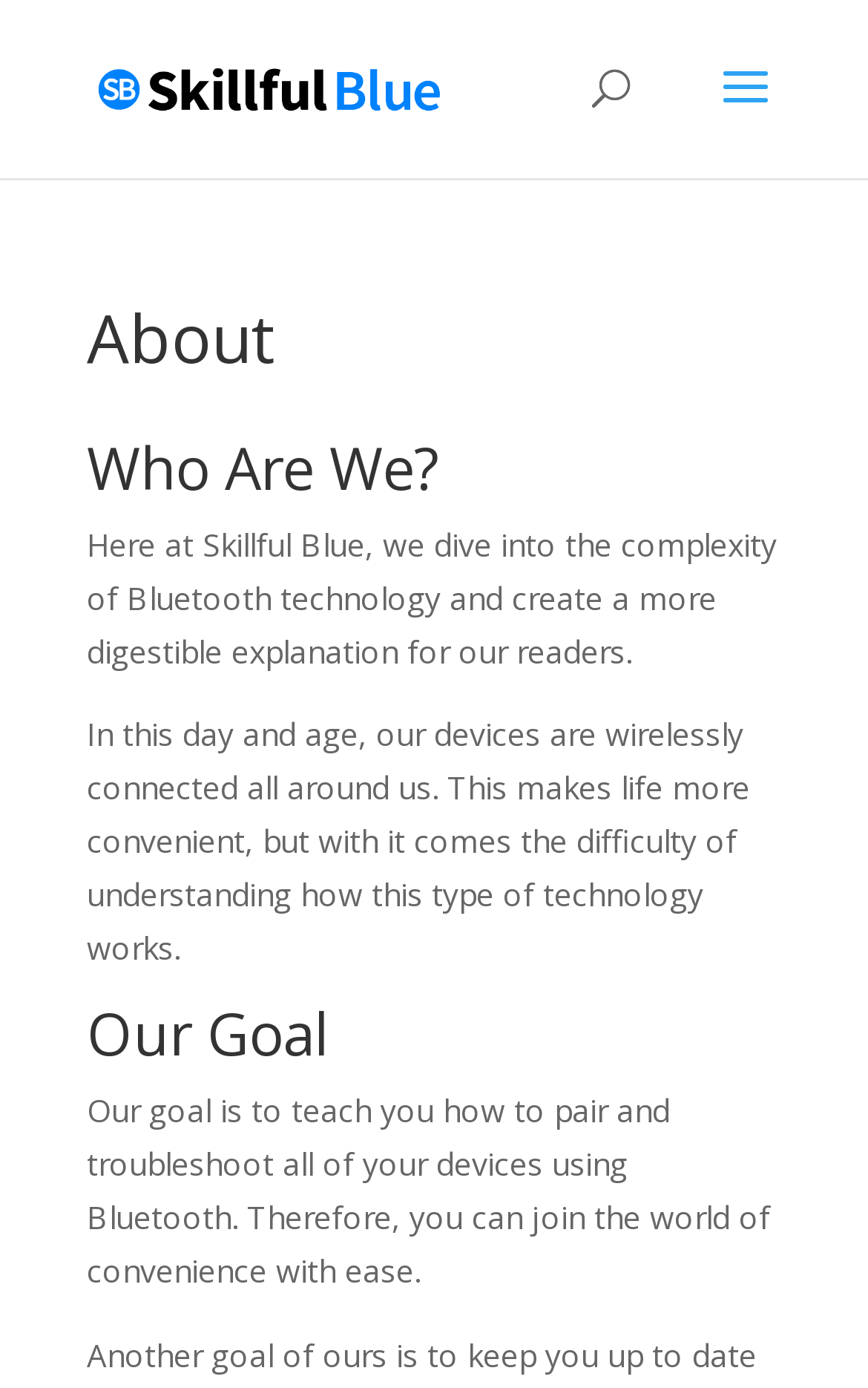Give a one-word or short phrase answer to the question: 
What is the main topic of the website?

Bluetooth technology